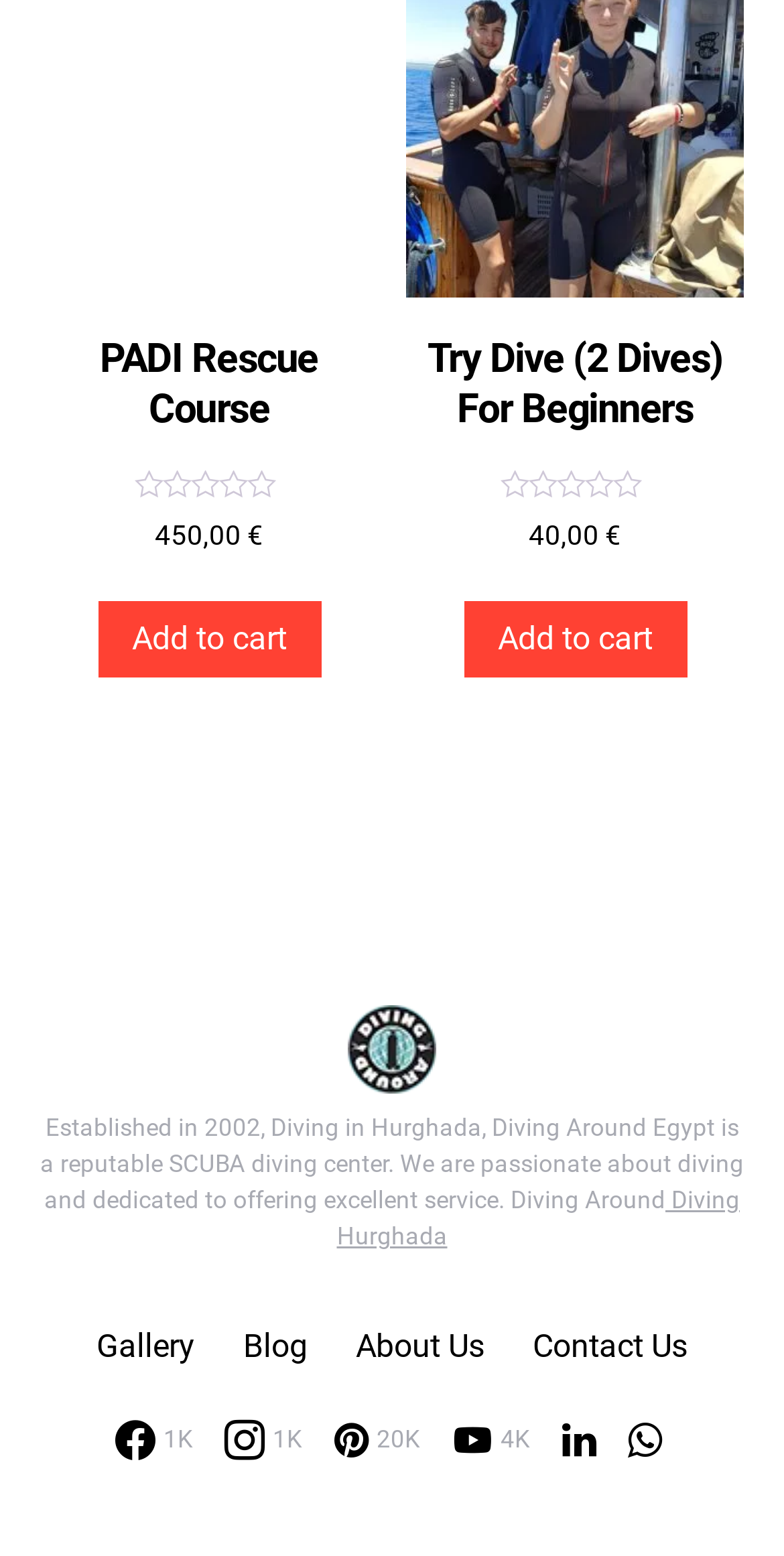Specify the bounding box coordinates of the area that needs to be clicked to achieve the following instruction: "Open Facebook page".

[0.147, 0.912, 0.247, 0.938]